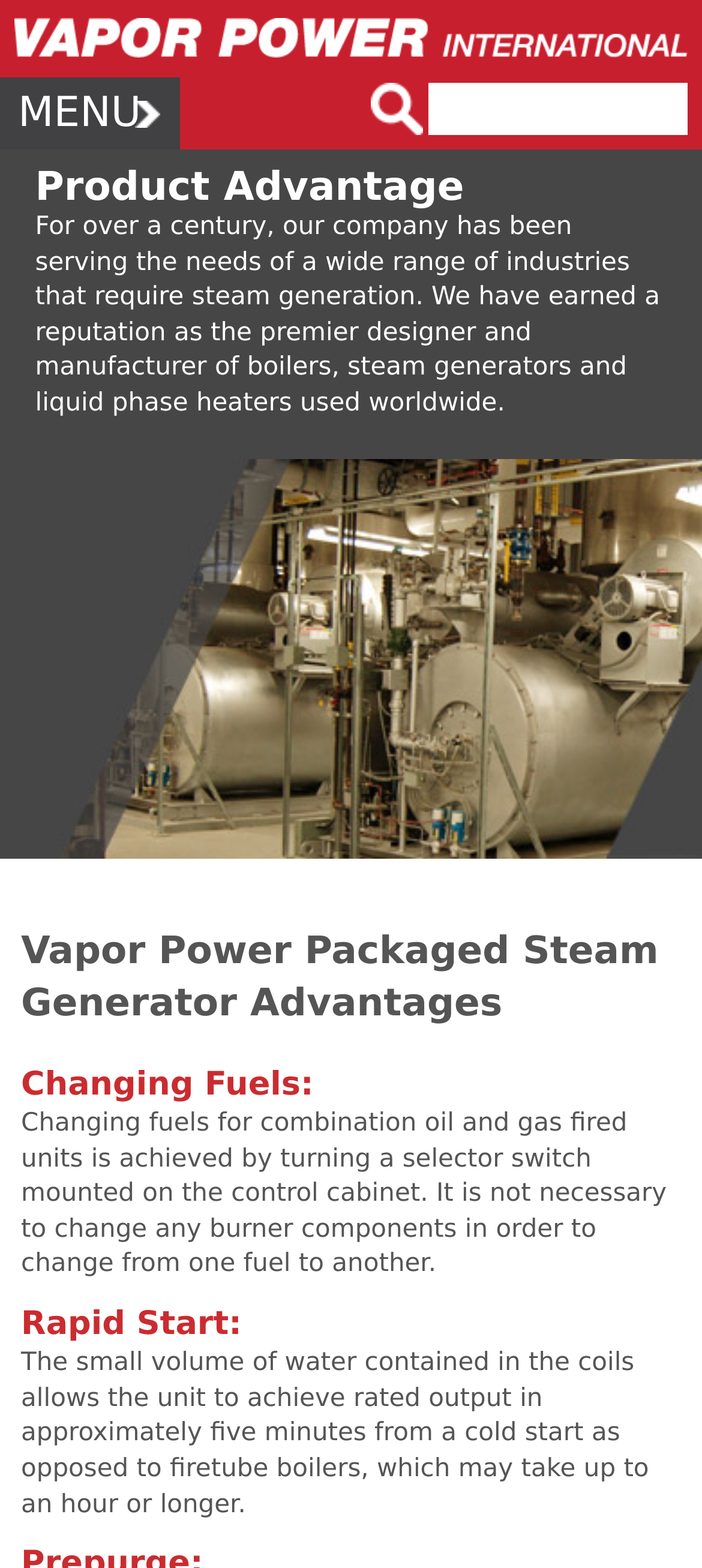What is the benefit of Vapor Power Packaged Steam Generator?
Using the image as a reference, answer with just one word or a short phrase.

Rapid start